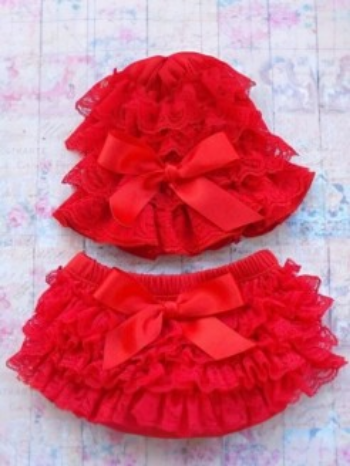Use one word or a short phrase to answer the question provided: 
Are the bloomer shorts comfortable?

Yes